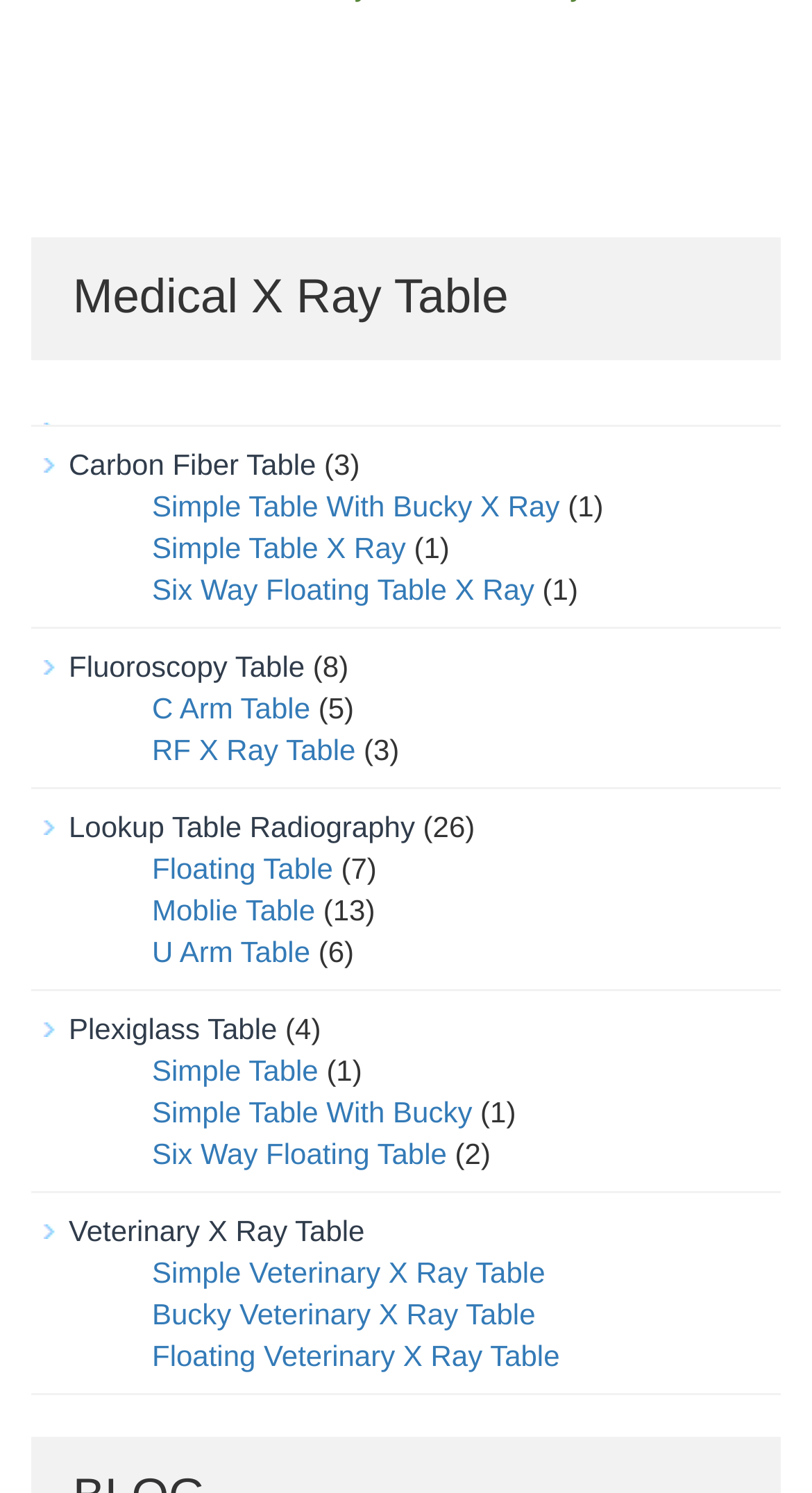Using the description: "Six Way Floating Table", identify the bounding box of the corresponding UI element in the screenshot.

[0.187, 0.761, 0.55, 0.783]